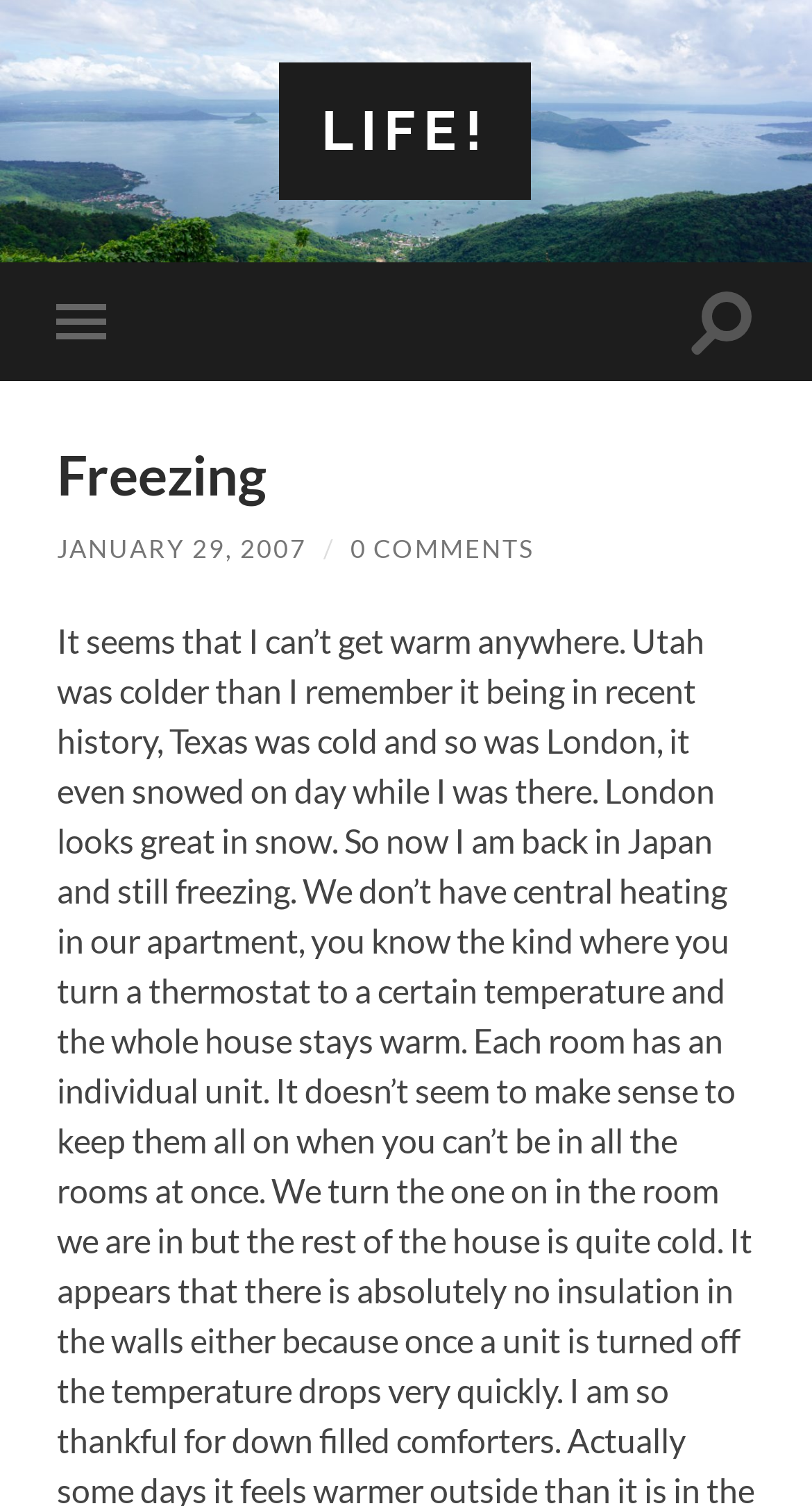Can you give a comprehensive explanation to the question given the content of the image?
How many comments does the article have?

I found the number of comments by looking at the link element with the text '0 COMMENTS' which is located next to the date of the article.